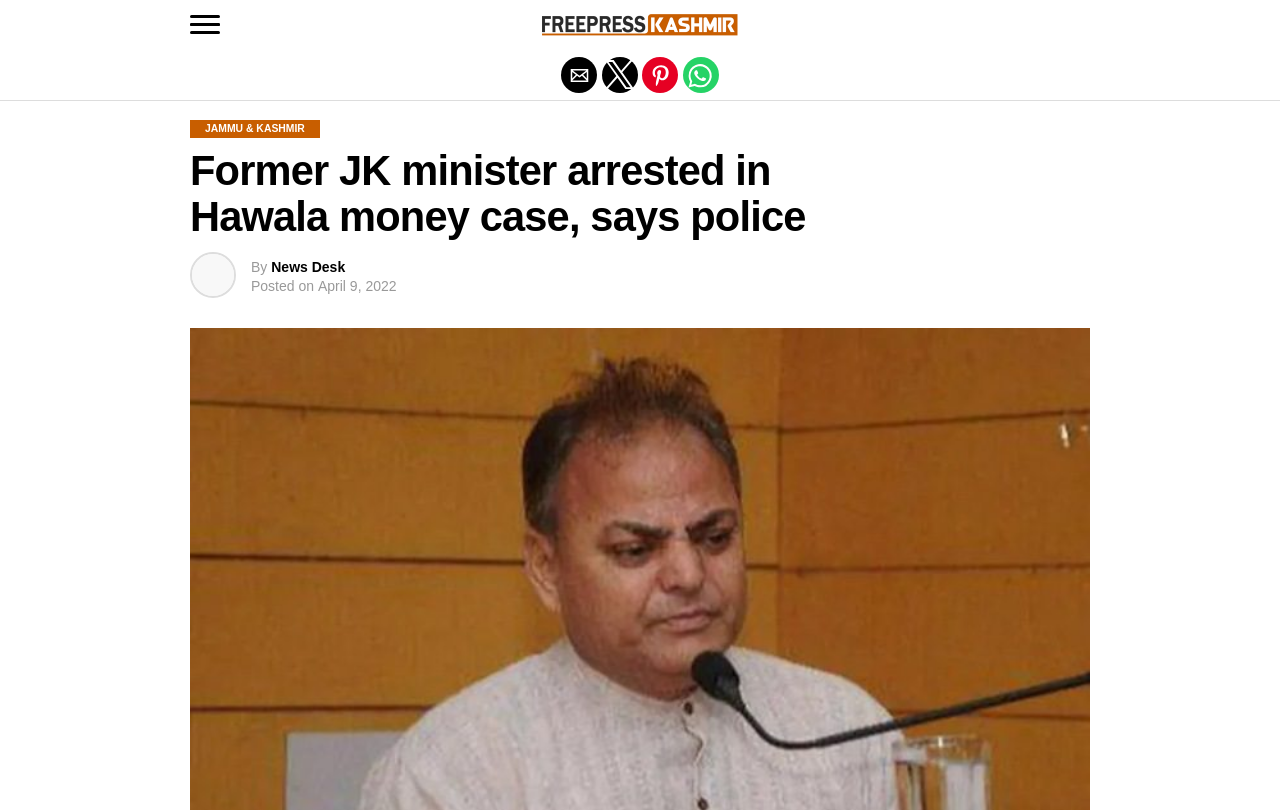What is the category of the news article?
Using the screenshot, give a one-word or short phrase answer.

JAMMU & KASHMIR